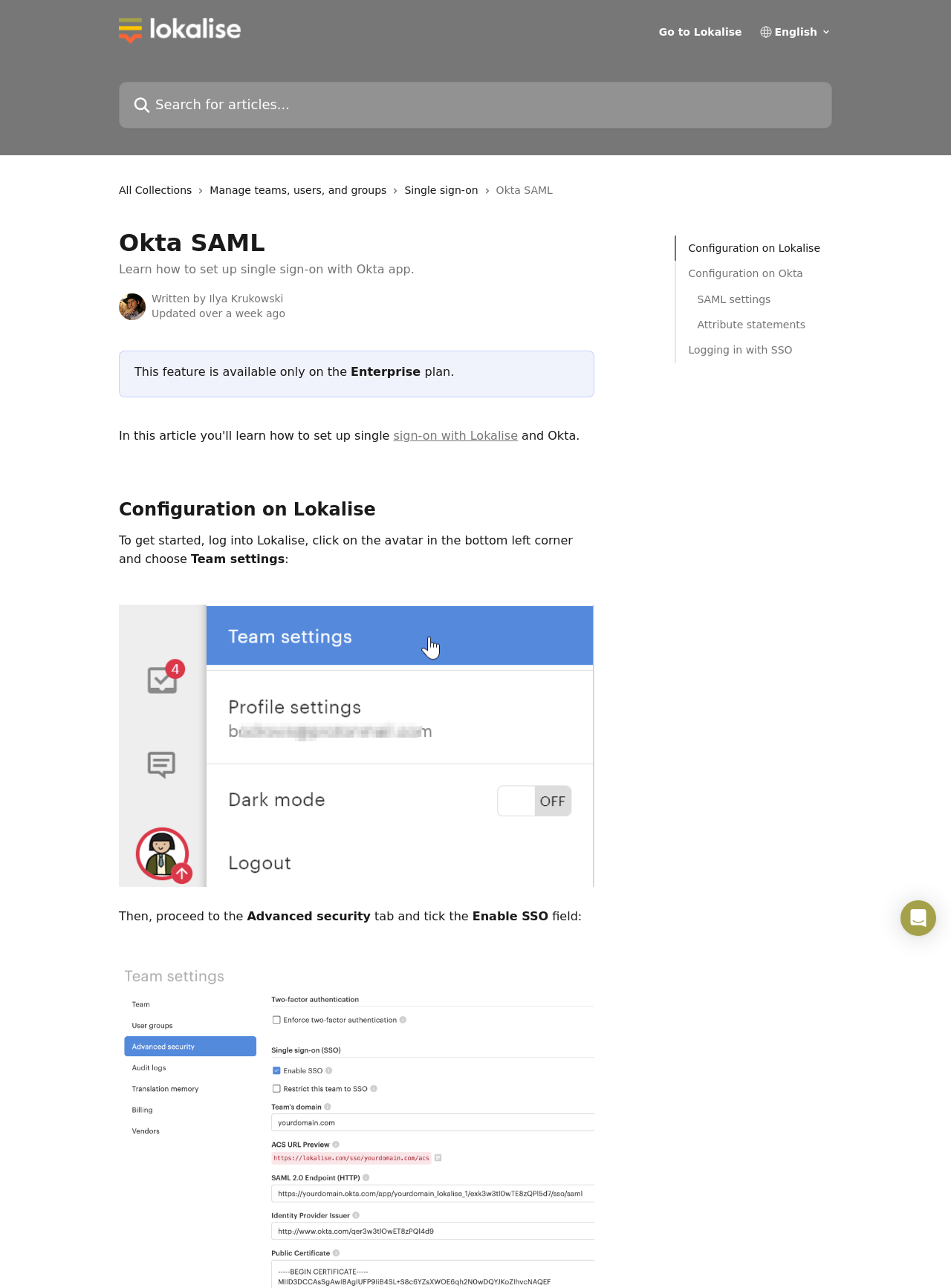What is the required plan to use this feature?
Refer to the image and provide a one-word or short phrase answer.

Enterprise